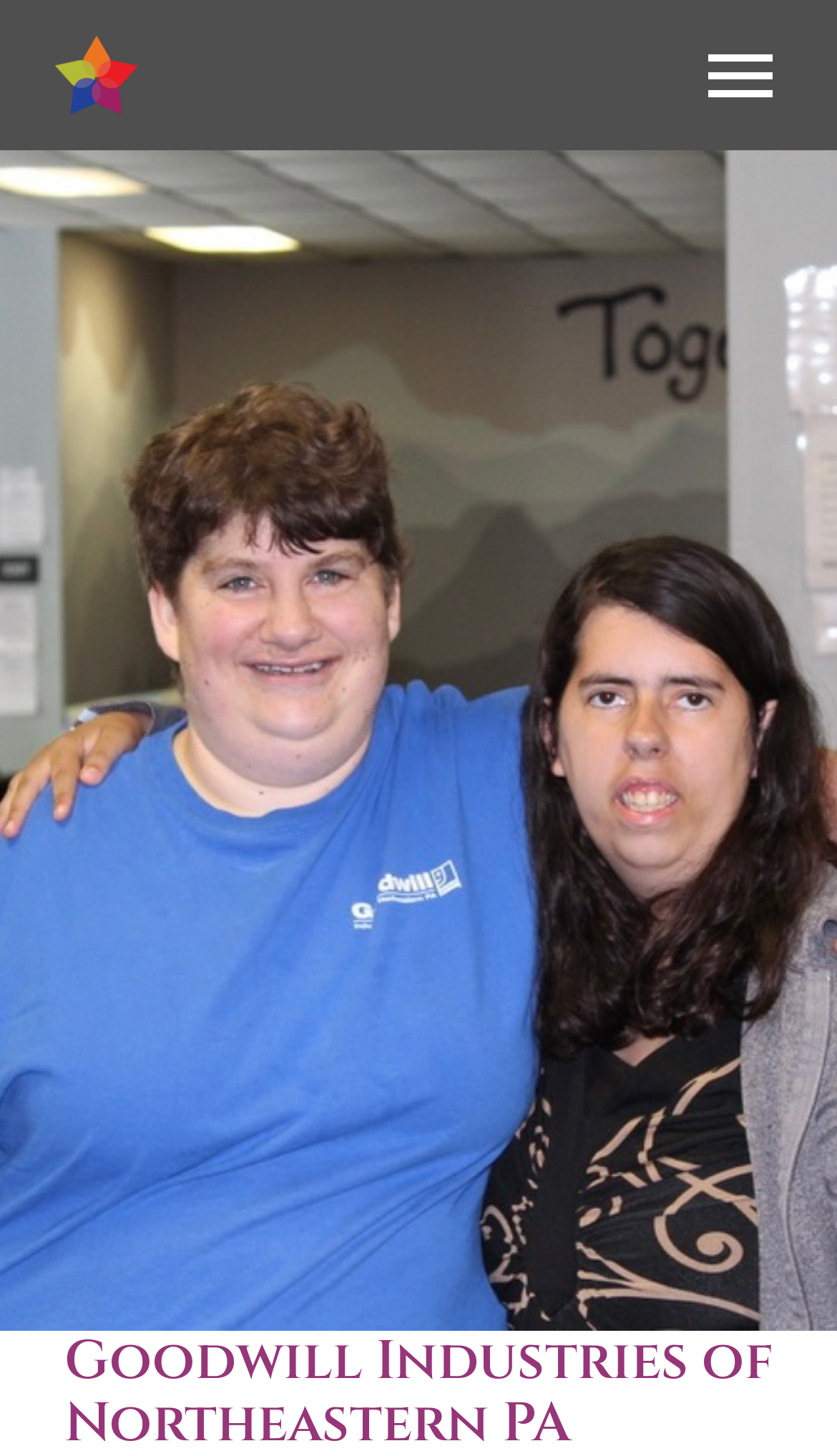Locate the bounding box coordinates of the clickable area to execute the instruction: "Read the grantee highlights". Provide the coordinates as four float numbers between 0 and 1, represented as [left, top, right, bottom].

[0.0, 0.671, 1.0, 0.781]